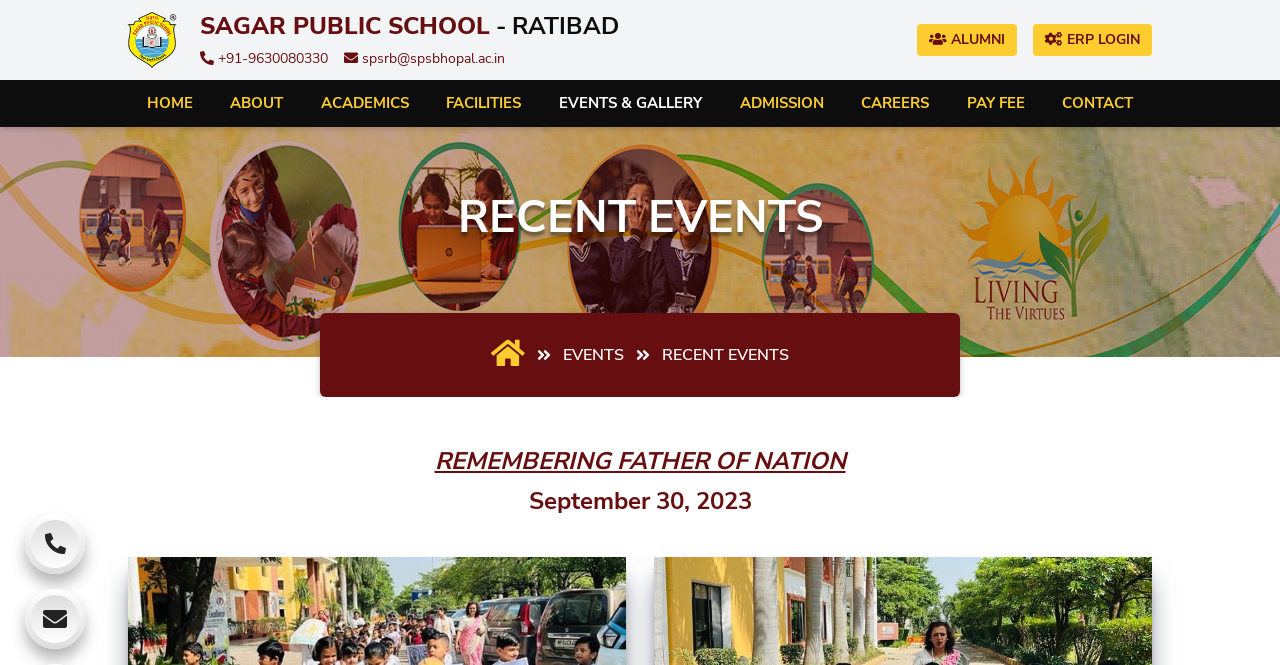Identify the bounding box coordinates necessary to click and complete the given instruction: "Check recent events".

[0.332, 0.286, 0.668, 0.44]